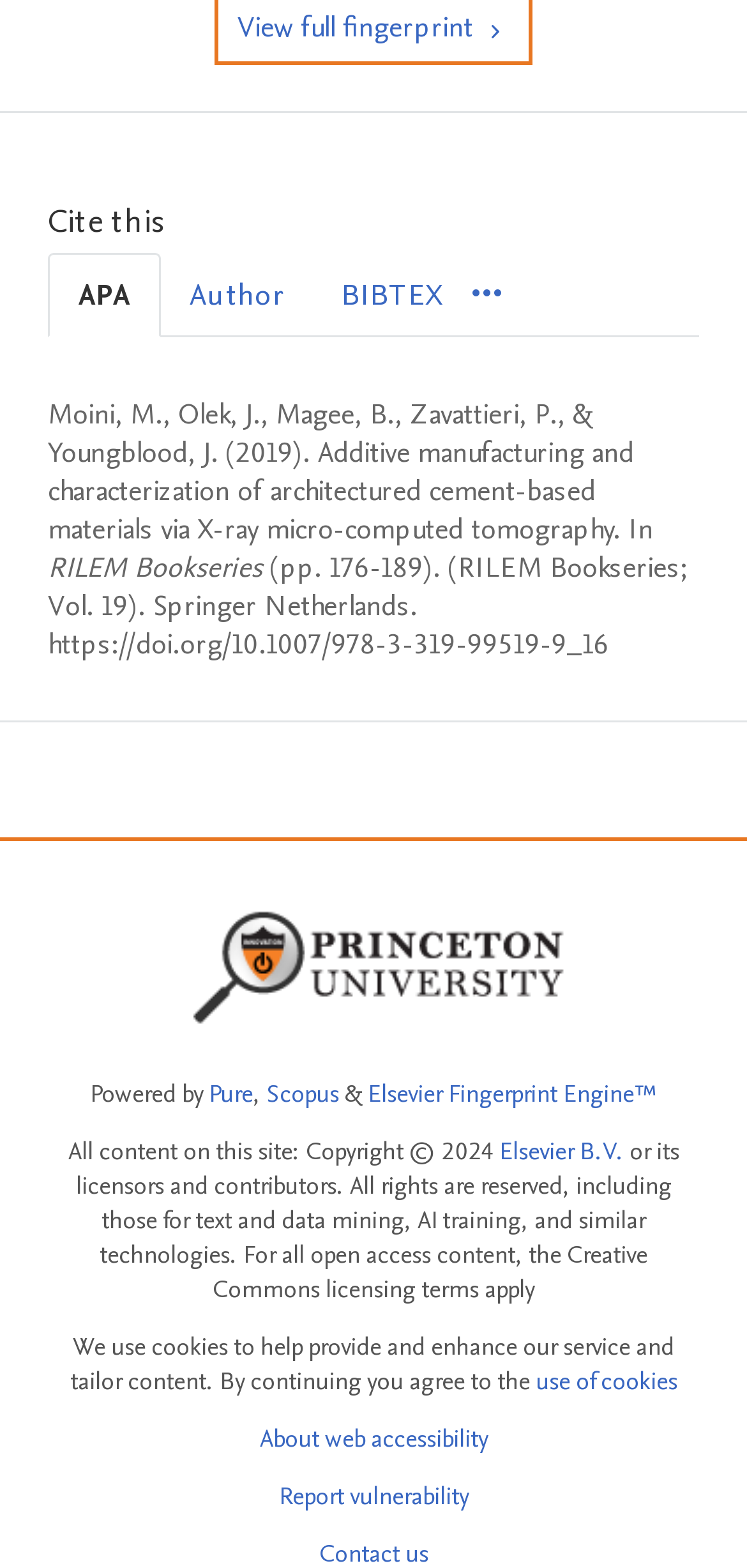Answer this question using a single word or a brief phrase:
What is the DOI of the publication?

https://doi.org/10.1007/978-3-319-99519-9_16